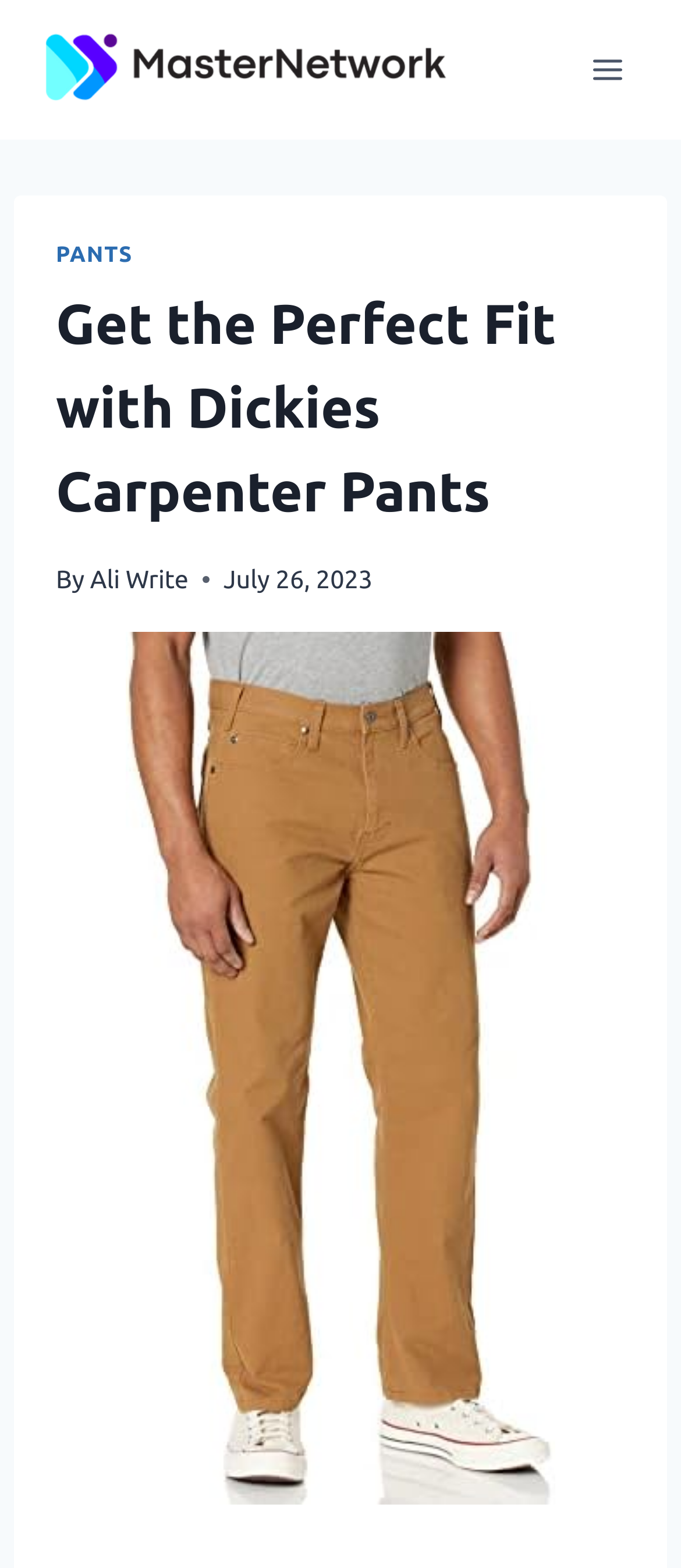What is the purpose of the button in the top right corner?
From the screenshot, provide a brief answer in one word or phrase.

Open menu